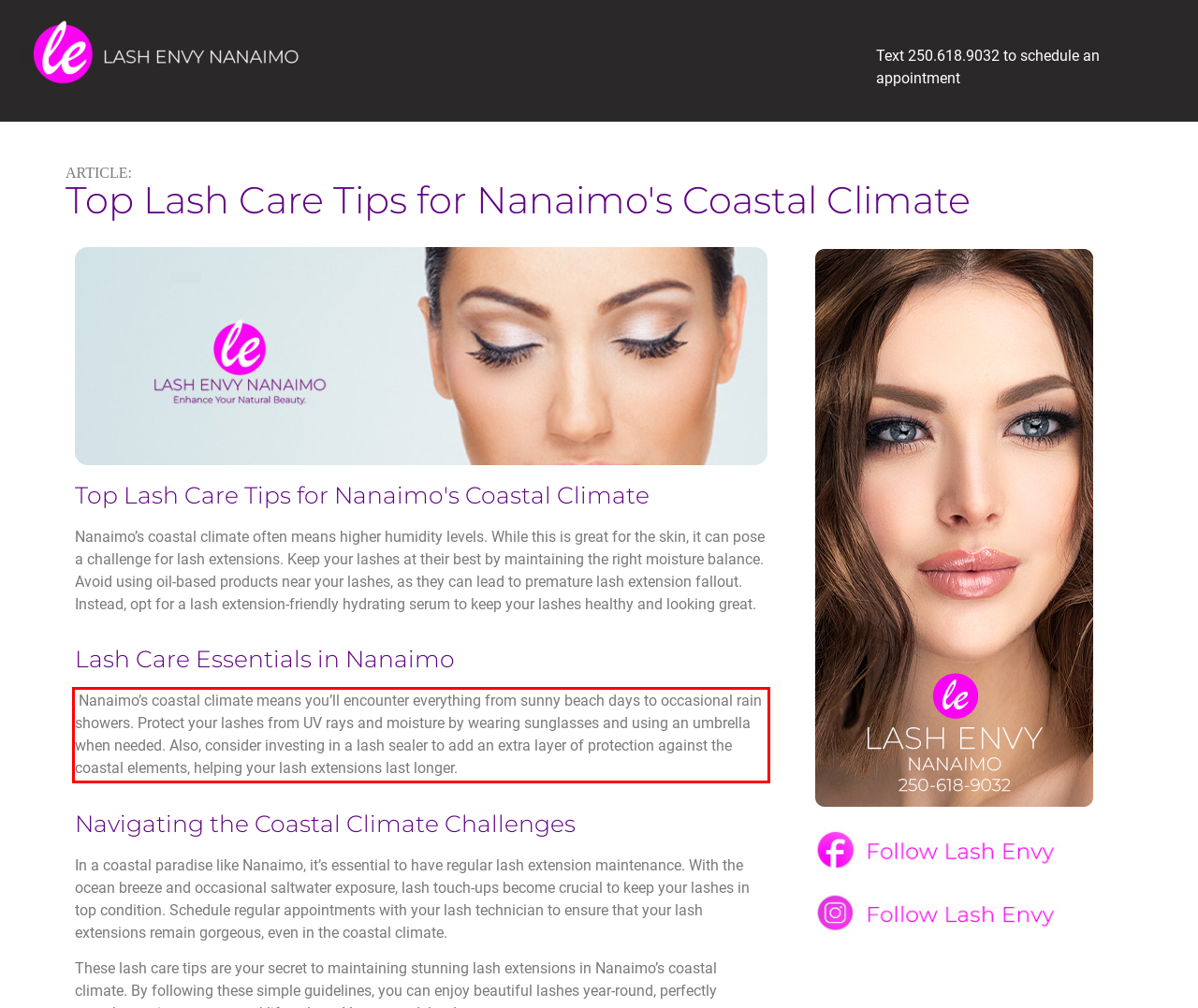Please examine the webpage screenshot containing a red bounding box and use OCR to recognize and output the text inside the red bounding box.

Nanaimo’s coastal climate means you’ll encounter everything from sunny beach days to occasional rain showers. Protect your lashes from UV rays and moisture by wearing sunglasses and using an umbrella when needed. Also, consider investing in a lash sealer to add an extra layer of protection against the coastal elements, helping your lash extensions last longer.